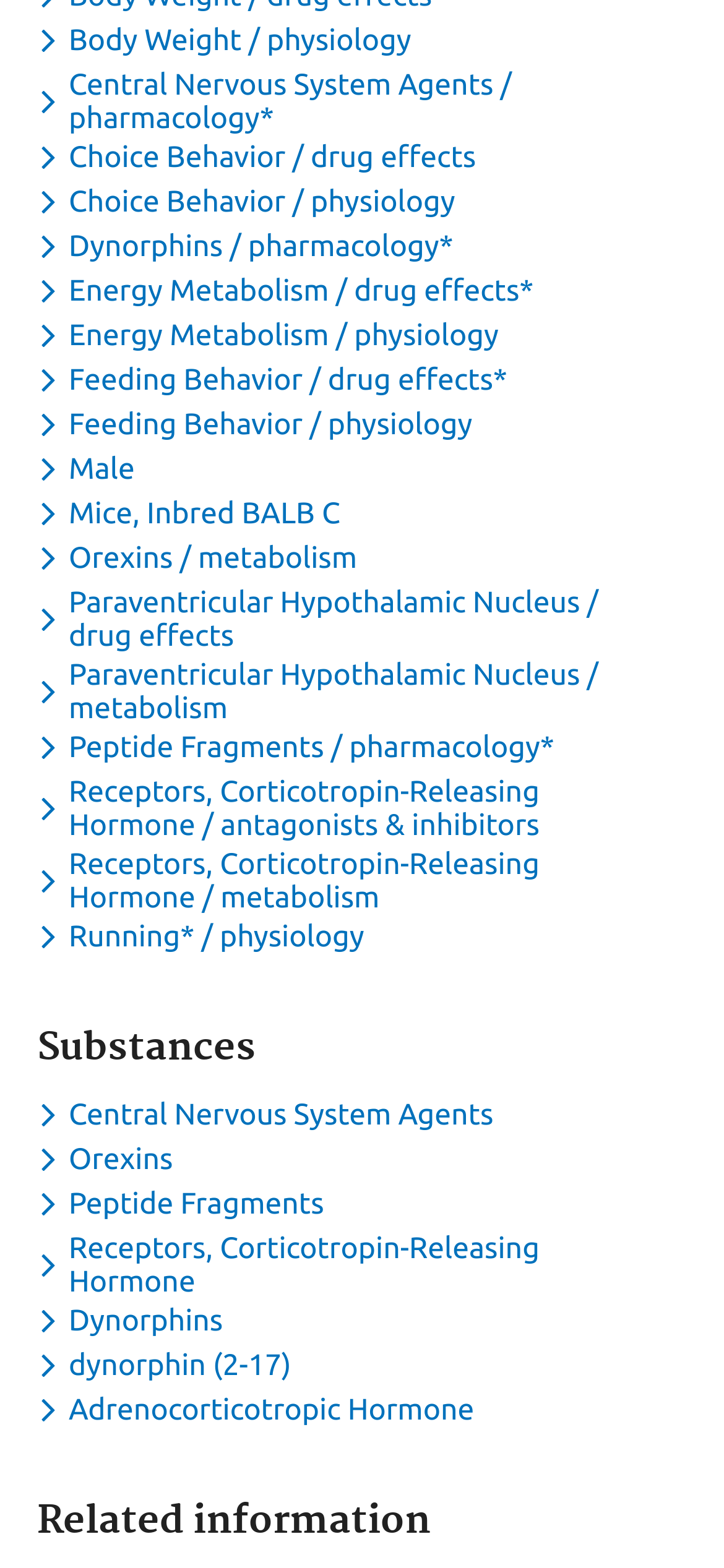Locate the bounding box coordinates of the element that needs to be clicked to carry out the instruction: "Toggle dropdown menu for keyword Orexins / metabolism". The coordinates should be given as four float numbers ranging from 0 to 1, i.e., [left, top, right, bottom].

[0.051, 0.345, 0.506, 0.366]